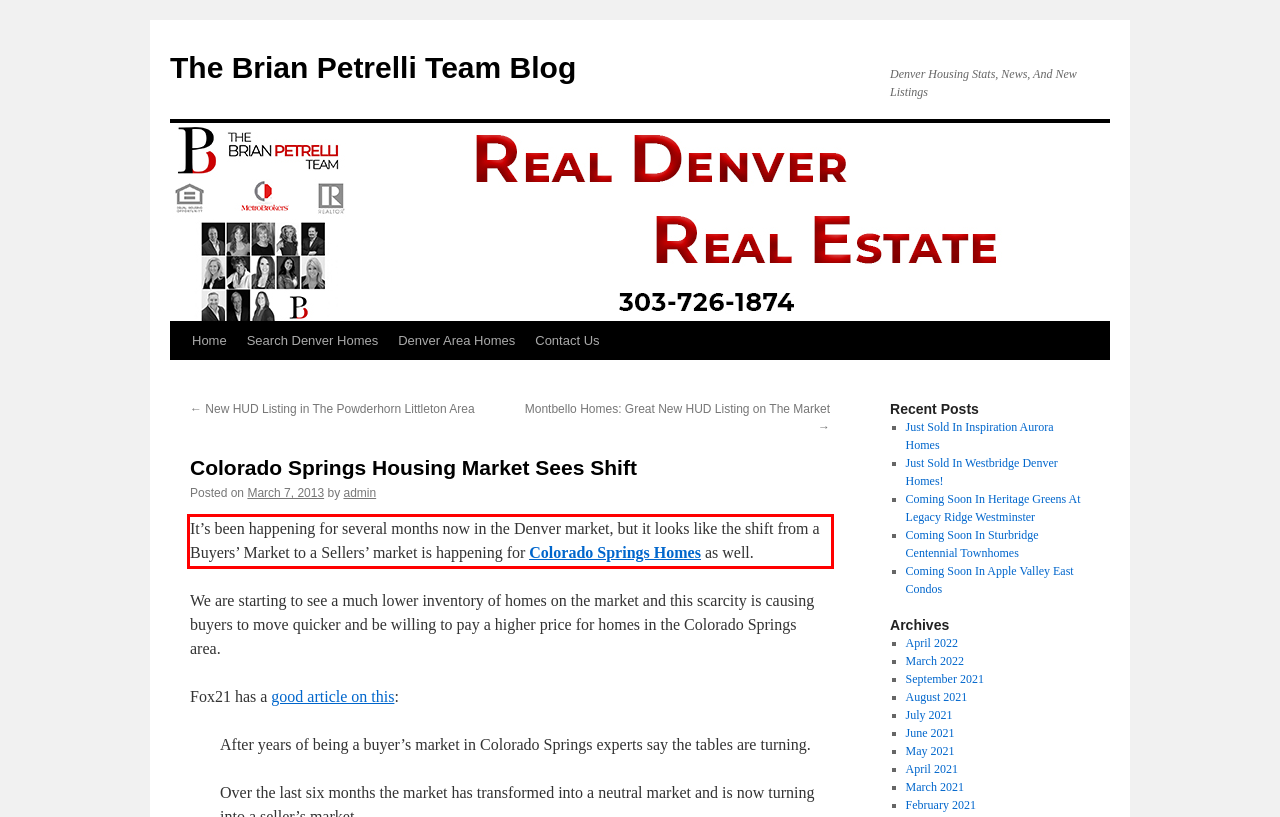Extract and provide the text found inside the red rectangle in the screenshot of the webpage.

It’s been happening for several months now in the Denver market, but it looks like the shift from a Buyers’ Market to a Sellers’ market is happening for Colorado Springs Homes as well.